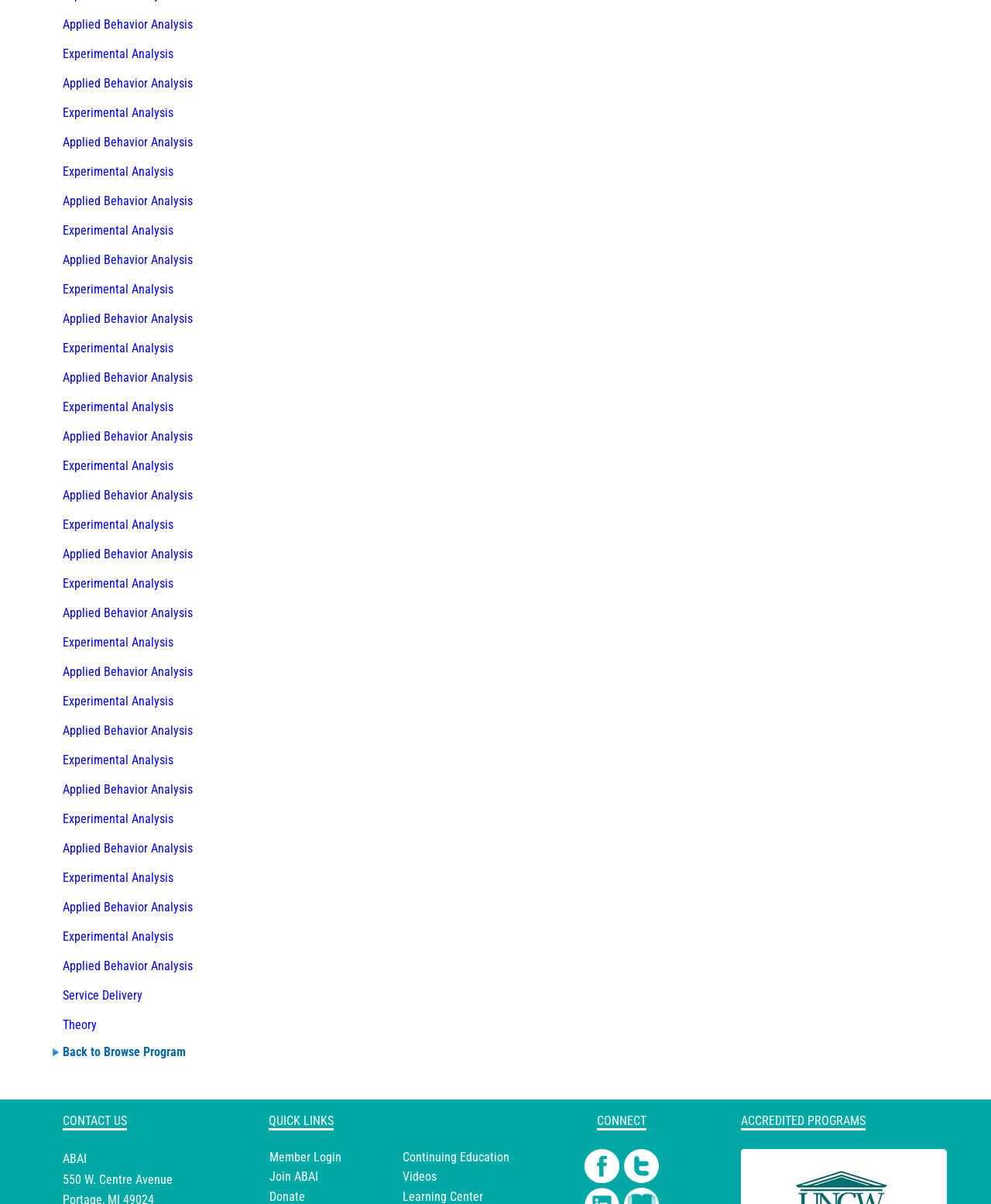How many links are there in the QUICK LINKS section?
Answer with a single word or short phrase according to what you see in the image.

5